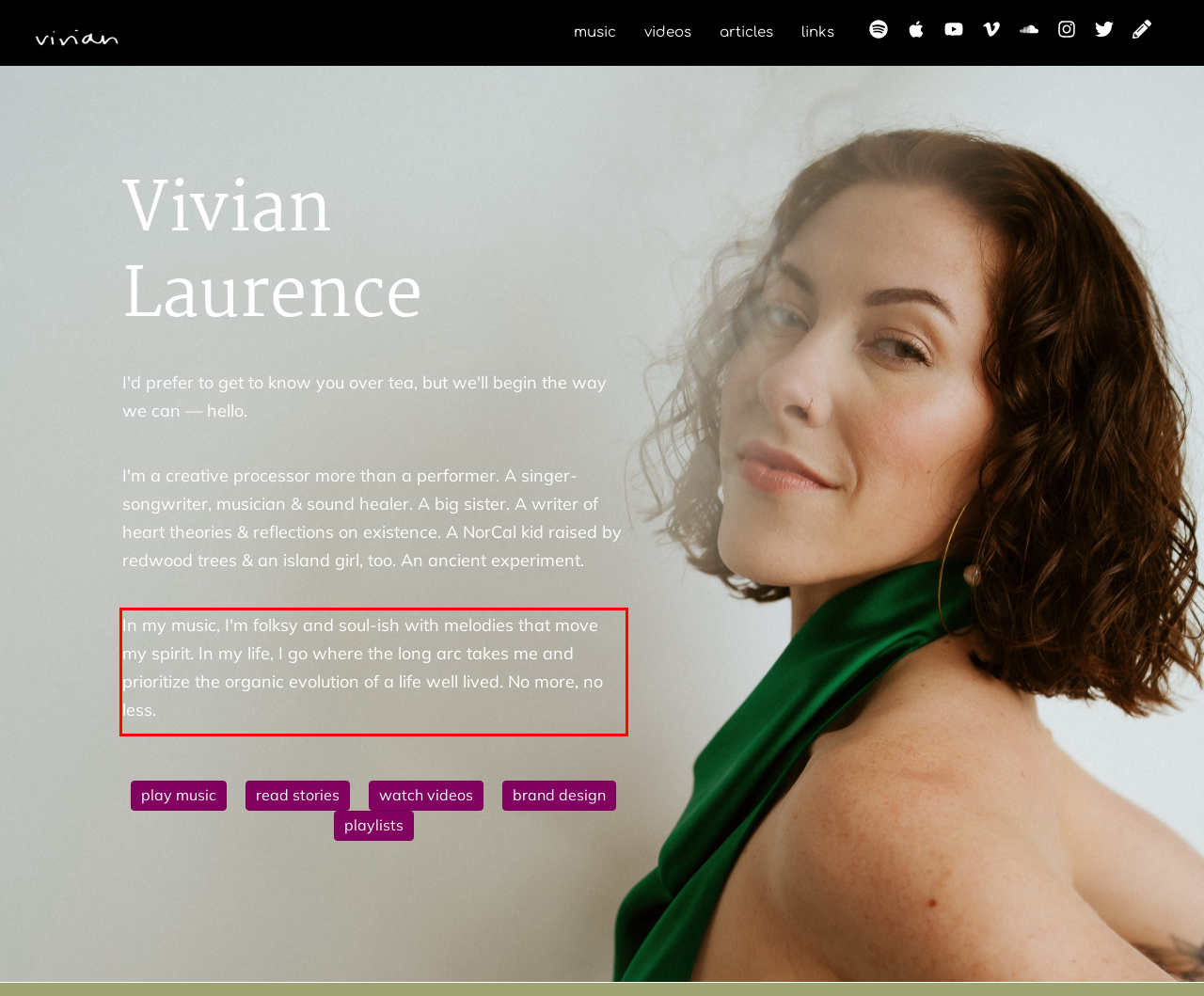You are presented with a screenshot containing a red rectangle. Extract the text found inside this red bounding box.

In my music, I'm folksy and soul-ish with melodies that move my spirit. In my life, I go where the long arc takes me and prioritize the organic evolution of a life well lived. No more, no less.